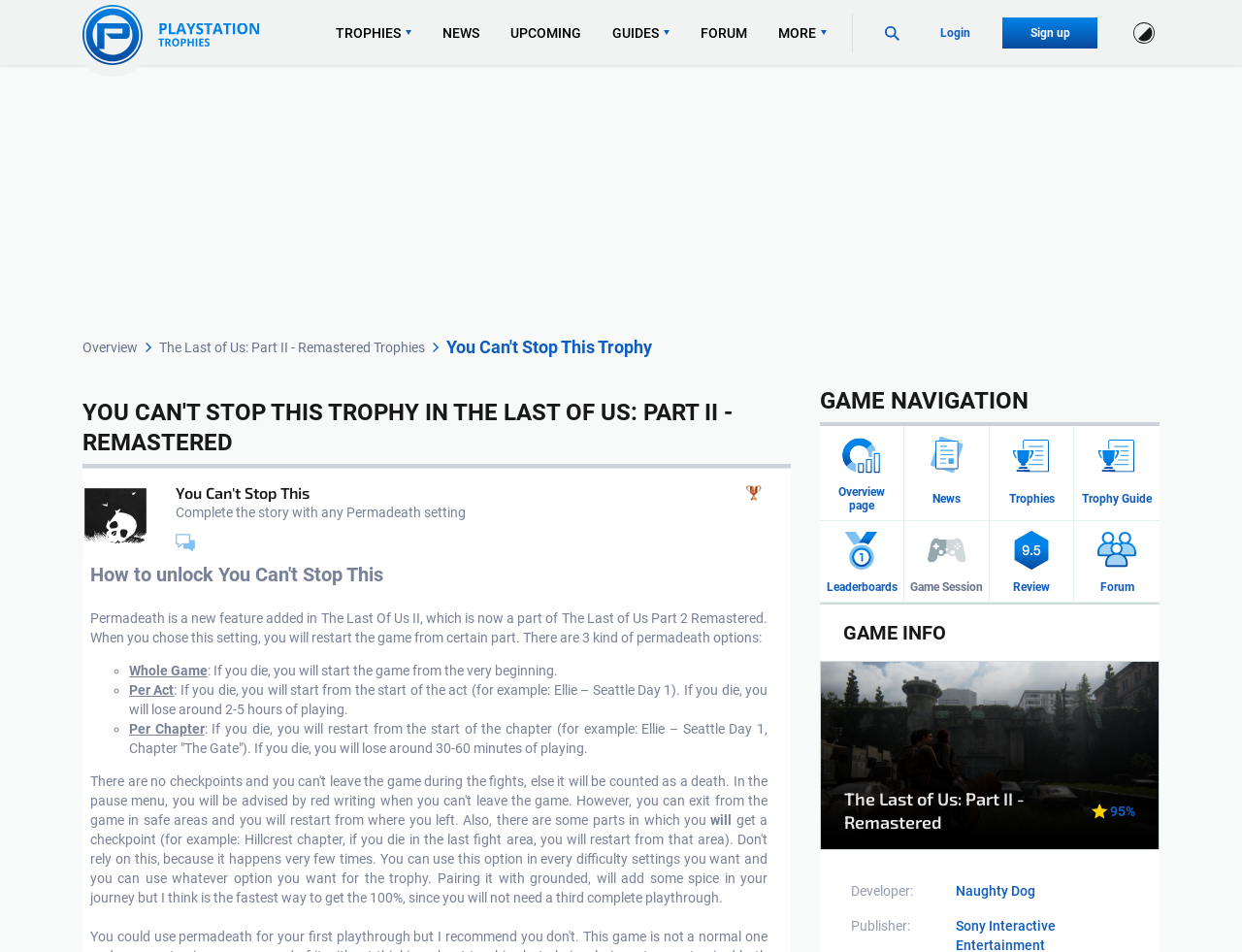Using floating point numbers between 0 and 1, provide the bounding box coordinates in the format (top-left x, top-left y, bottom-right x, bottom-right y). Locate the UI element described here: News

[0.729, 0.448, 0.796, 0.547]